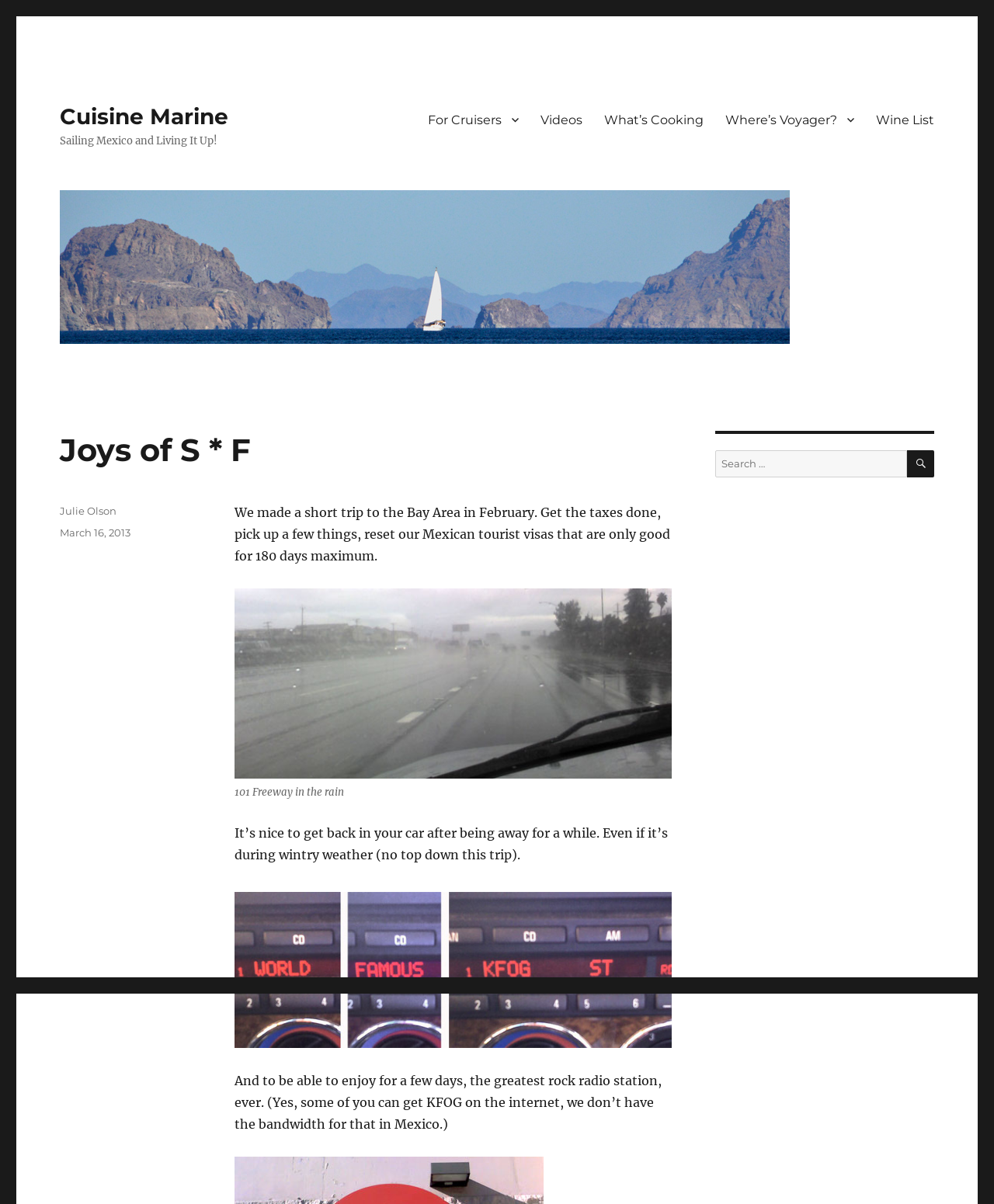Please specify the bounding box coordinates of the clickable section necessary to execute the following command: "Read the 'What’s Cooking' section".

[0.597, 0.086, 0.719, 0.113]